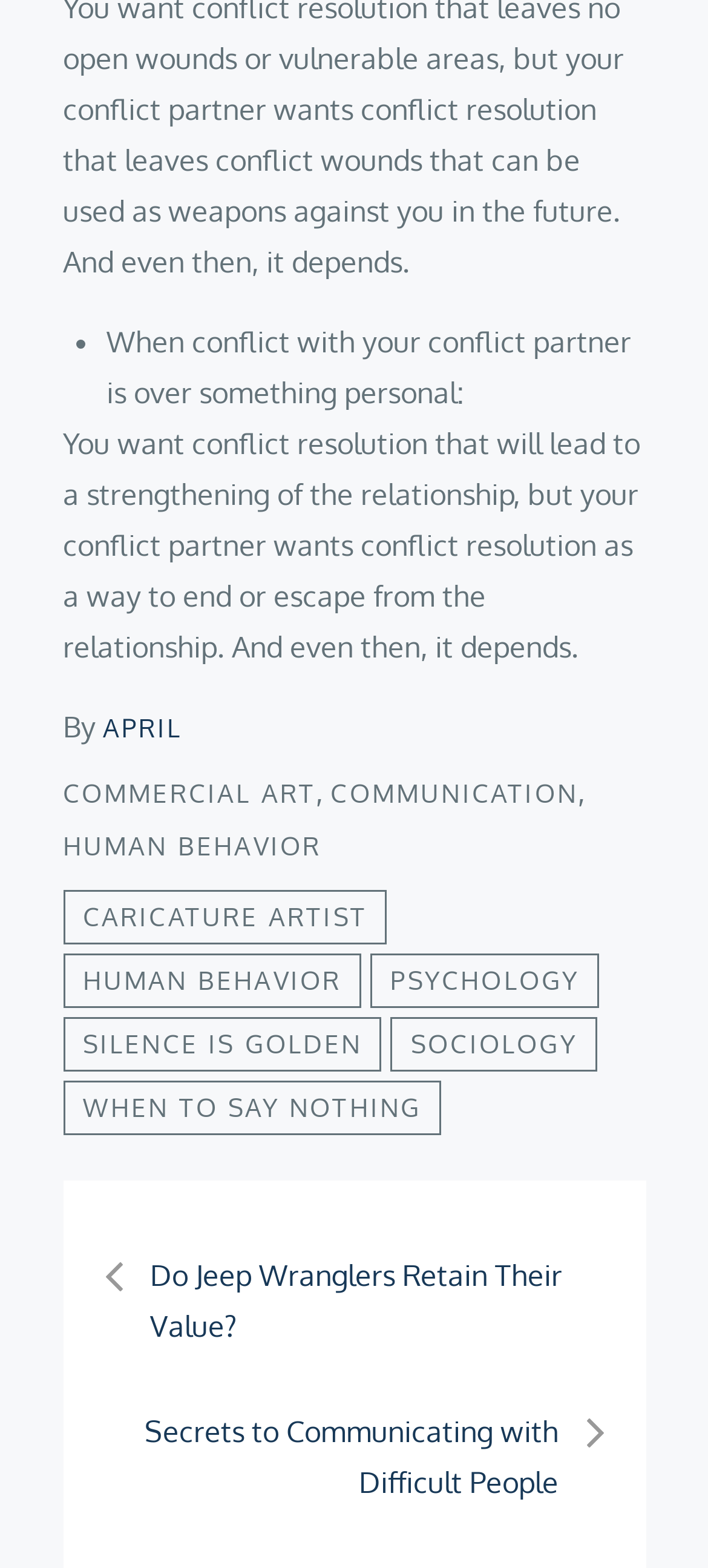Pinpoint the bounding box coordinates for the area that should be clicked to perform the following instruction: "Explore COMMUNICATION".

[0.467, 0.496, 0.816, 0.516]